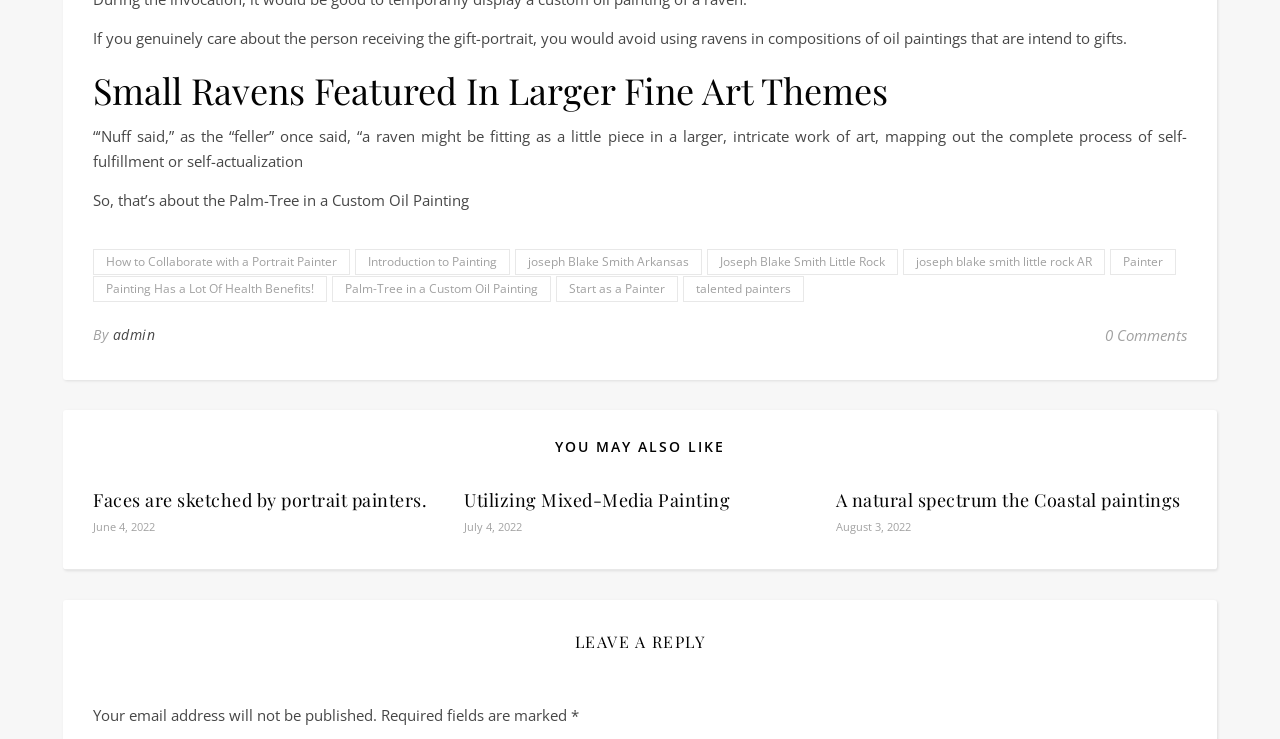Please determine the bounding box coordinates of the clickable area required to carry out the following instruction: "Read 'Small Ravens Featured In Larger Fine Art Themes'". The coordinates must be four float numbers between 0 and 1, represented as [left, top, right, bottom].

[0.073, 0.089, 0.927, 0.154]